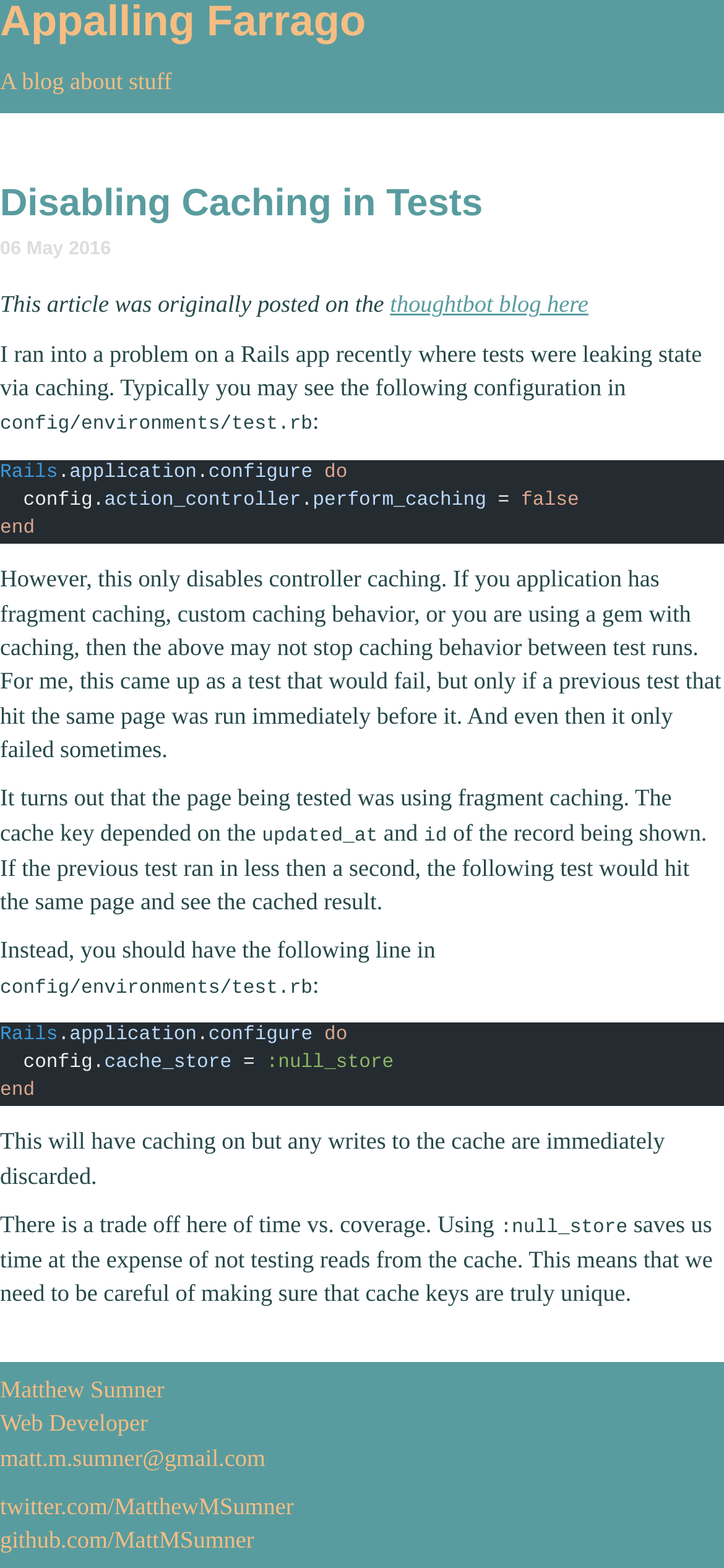Please answer the following question using a single word or phrase: 
What is the title of the article?

Disabling Caching in Tests